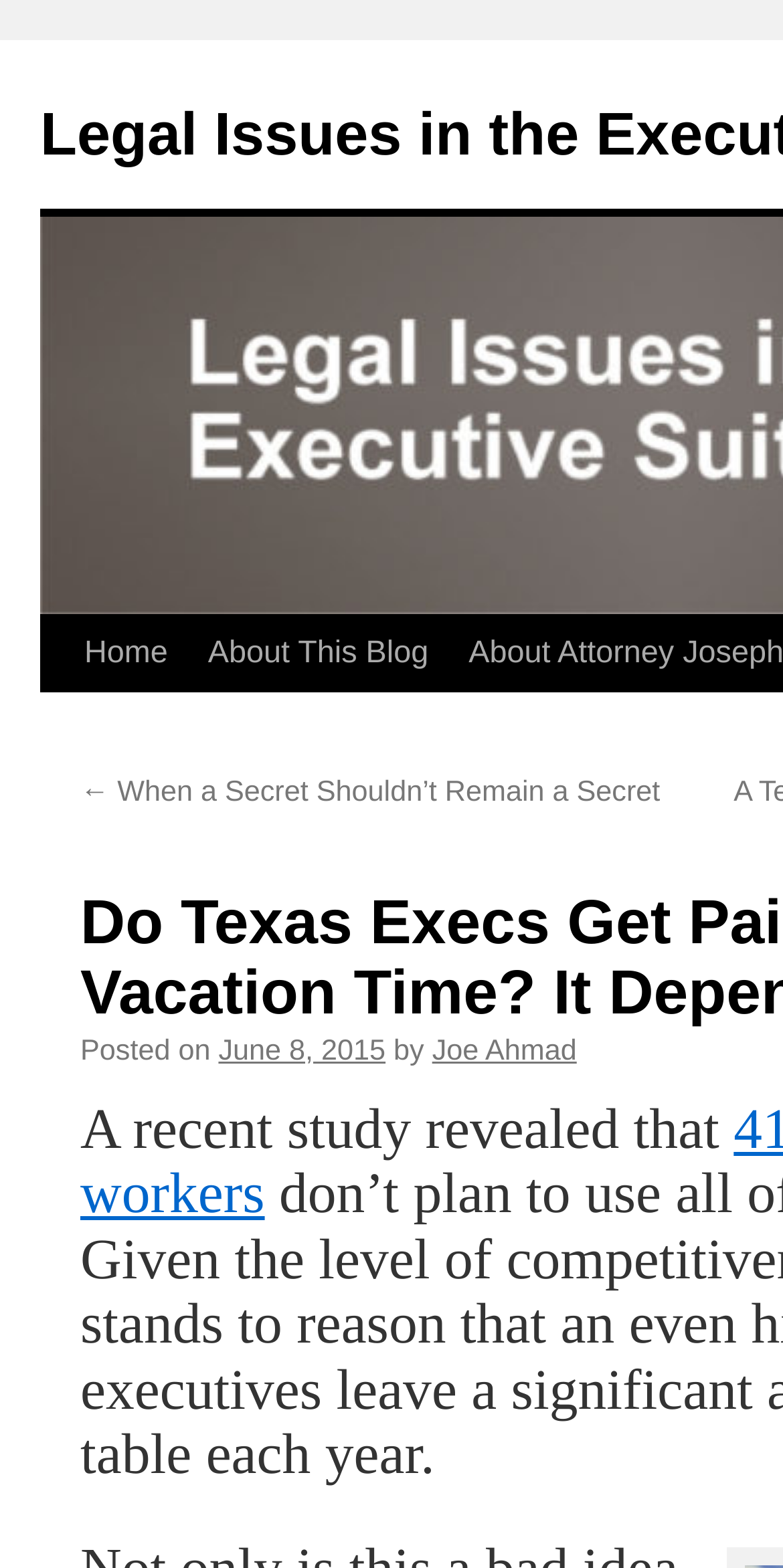Determine the primary headline of the webpage.

Do Texas Execs Get Paid for Unused Vacation Time? It Depends